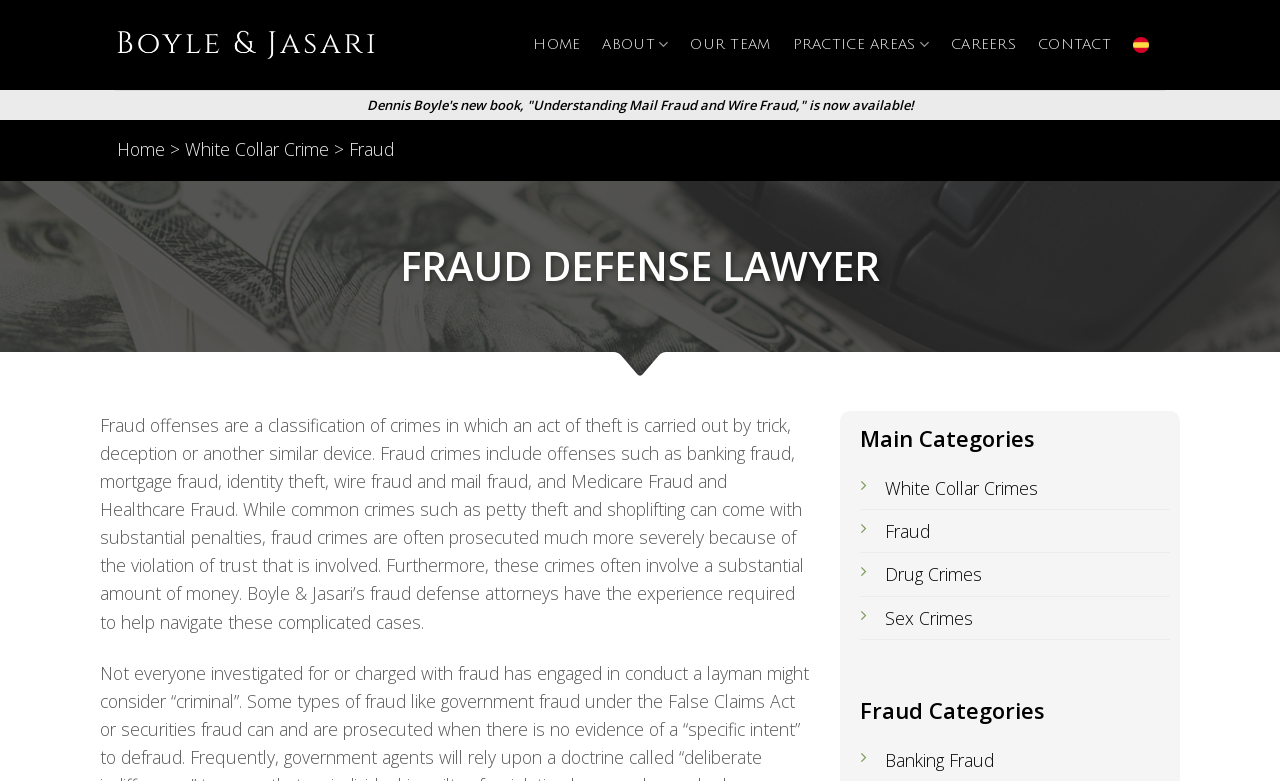What type of lawyer is the webpage about?
Provide a detailed and well-explained answer to the question.

The webpage is about a fraud defense lawyer team at Boyle & Jasari, which is indicated by the heading 'FRAUD DEFENSE LAWYER' and the description of fraud crimes and their penalties.